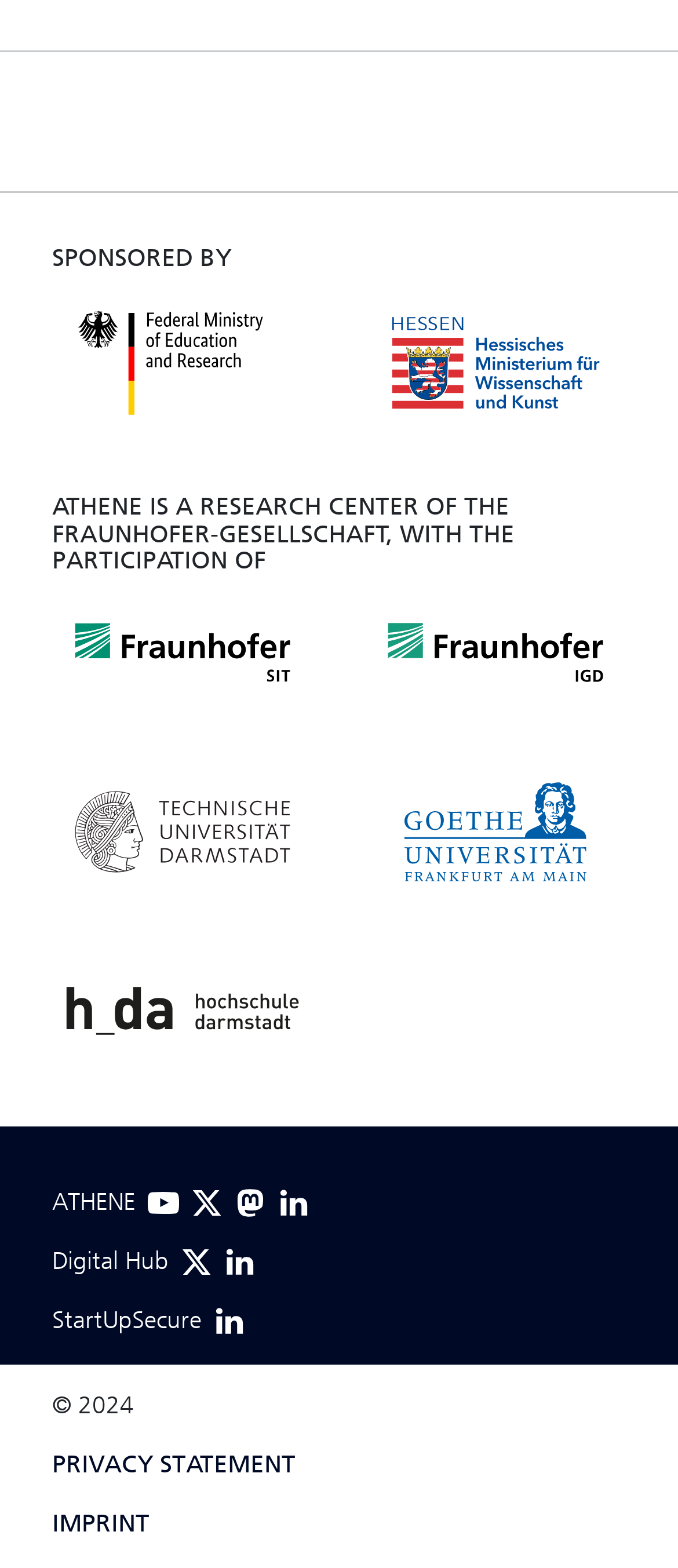Pinpoint the bounding box coordinates of the element that must be clicked to accomplish the following instruction: "View imprint". The coordinates should be in the format of four float numbers between 0 and 1, i.e., [left, top, right, bottom].

[0.077, 0.962, 0.923, 0.983]